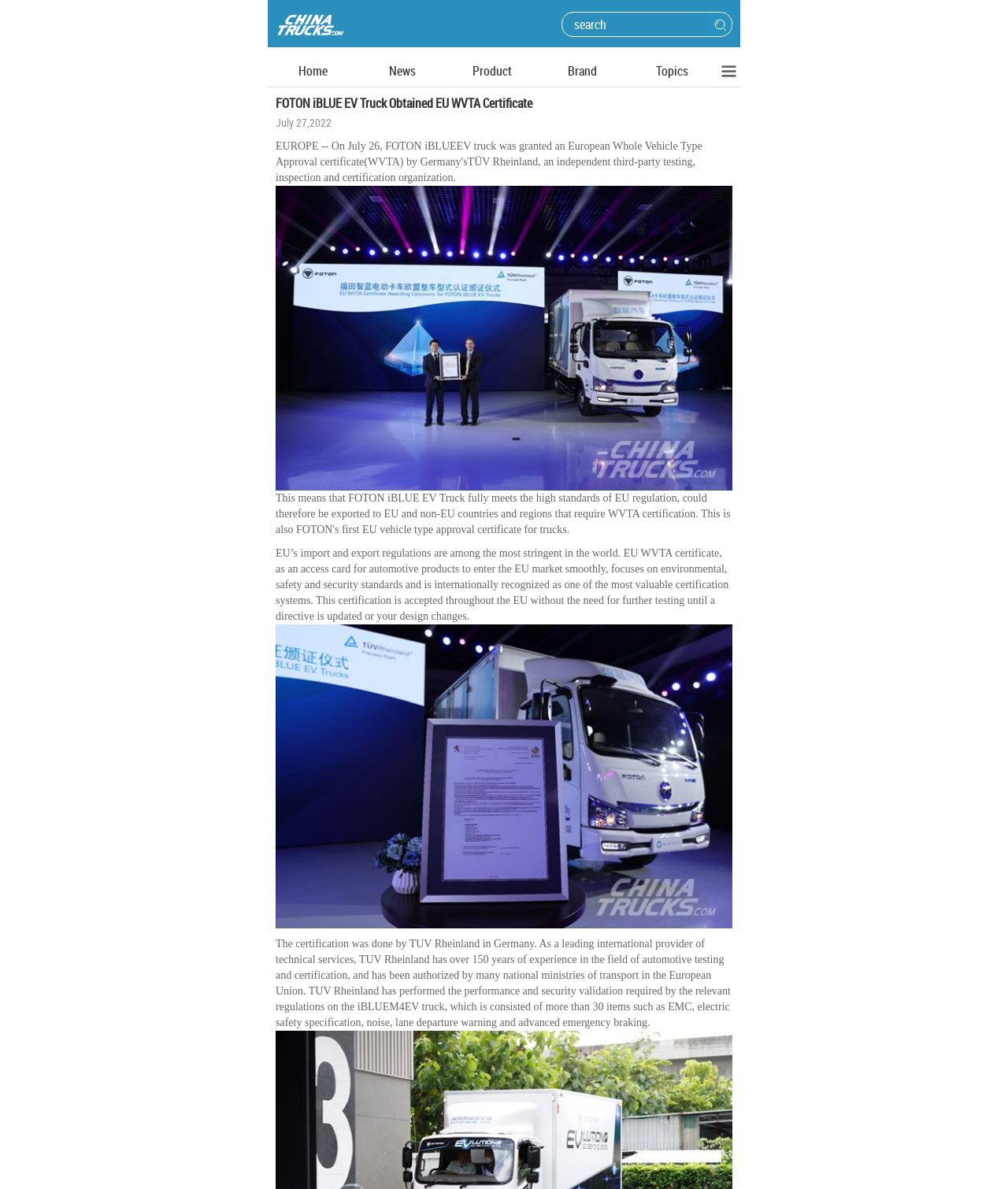Please reply to the following question using a single word or phrase: 
What is the location of the search textbox?

Top right